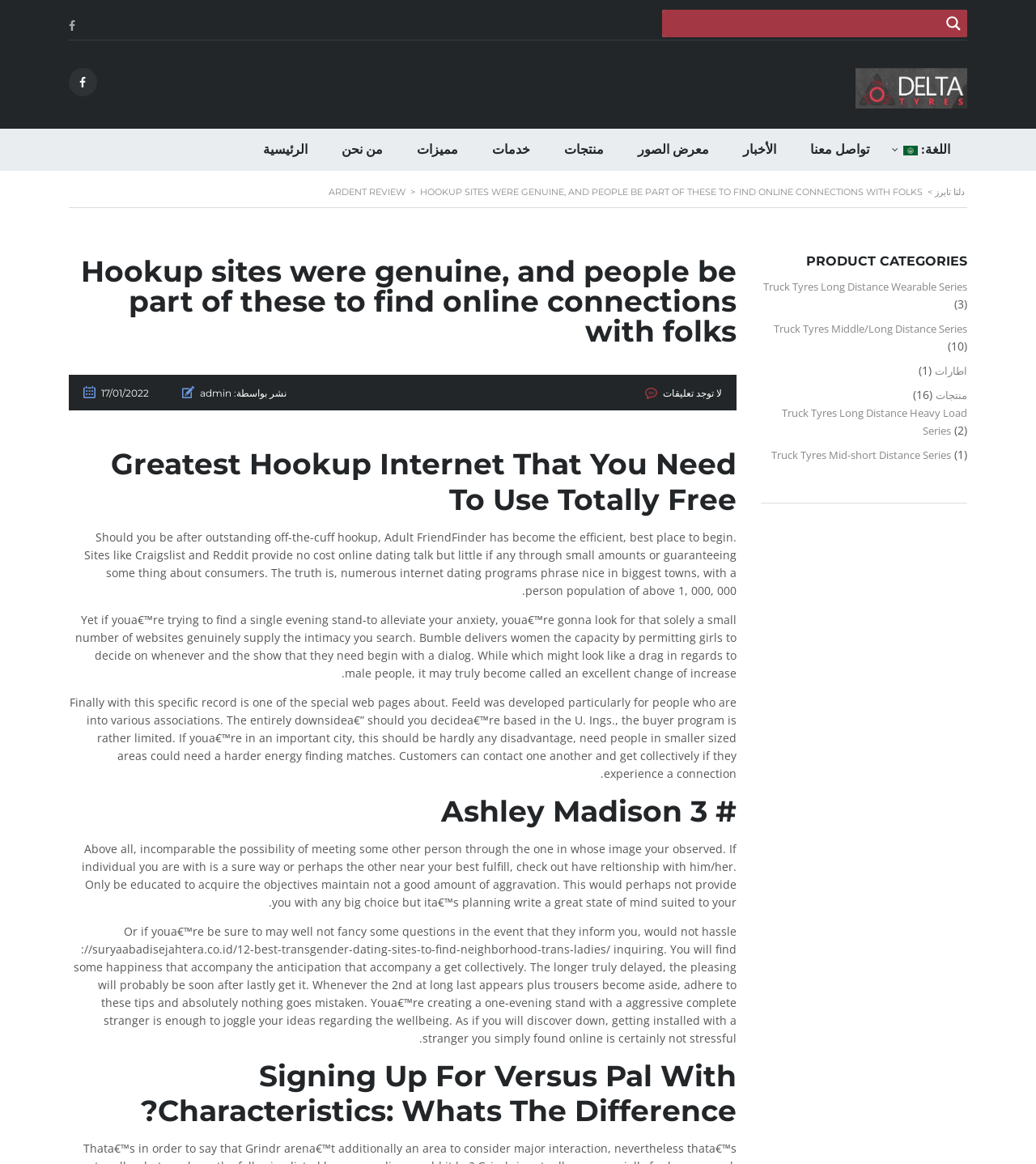How many product categories are there?
Using the information from the image, give a concise answer in one word or a short phrase.

5